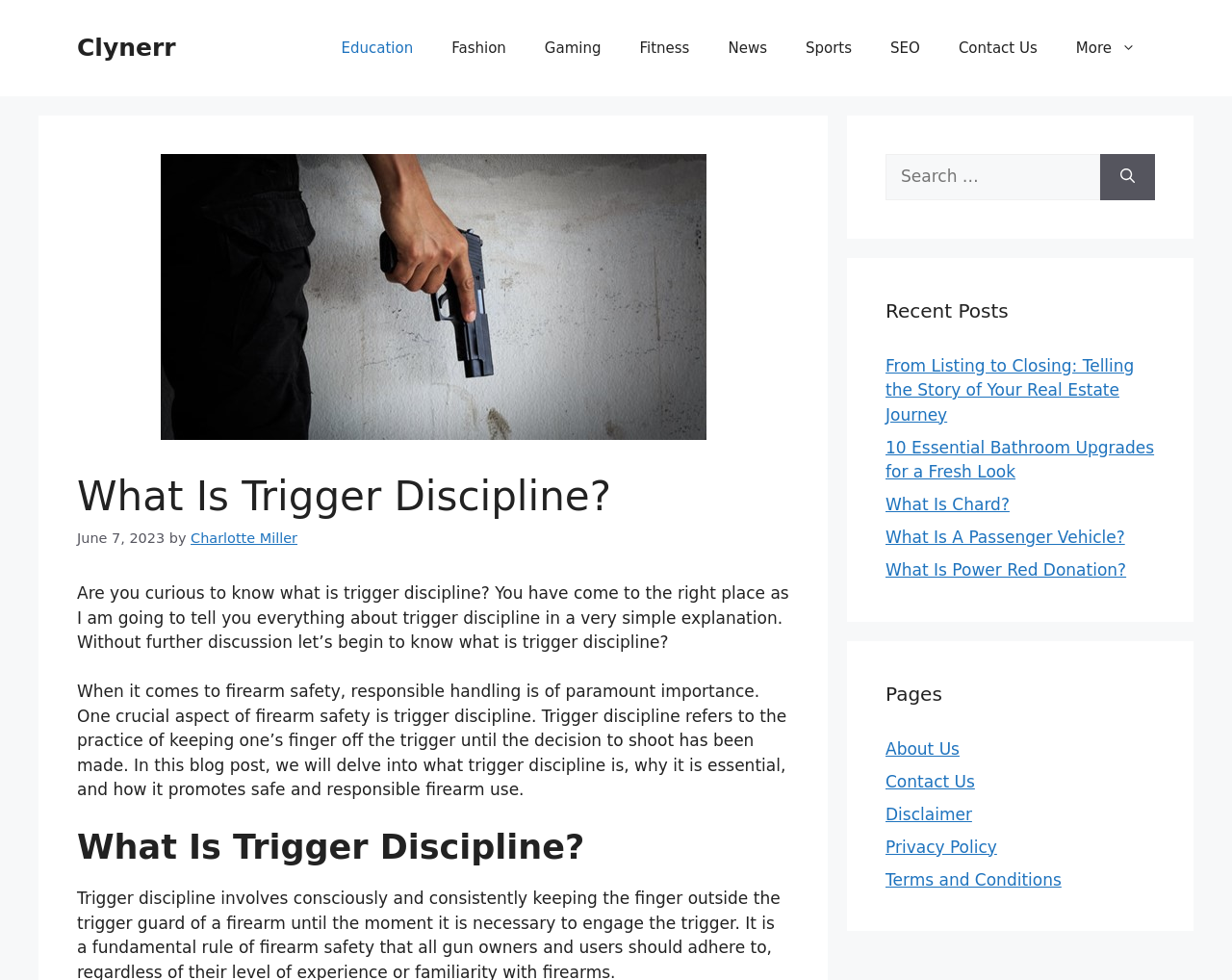What is the main topic of this webpage?
Give a single word or phrase answer based on the content of the image.

Trigger Discipline